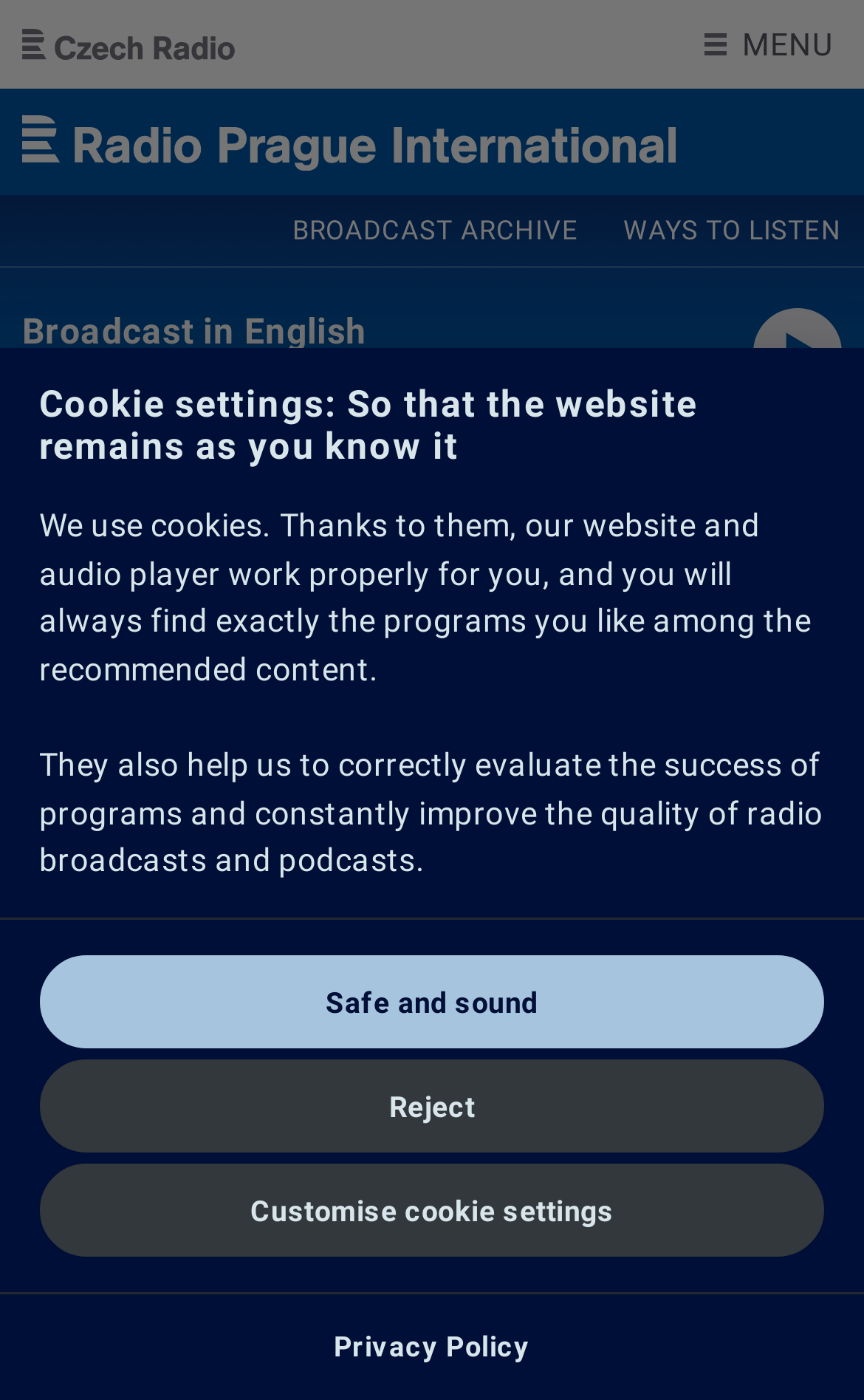Please specify the bounding box coordinates of the clickable region to carry out the following instruction: "Open menu". The coordinates should be four float numbers between 0 and 1, in the format [left, top, right, bottom].

[0.778, 0.0, 1.0, 0.063]